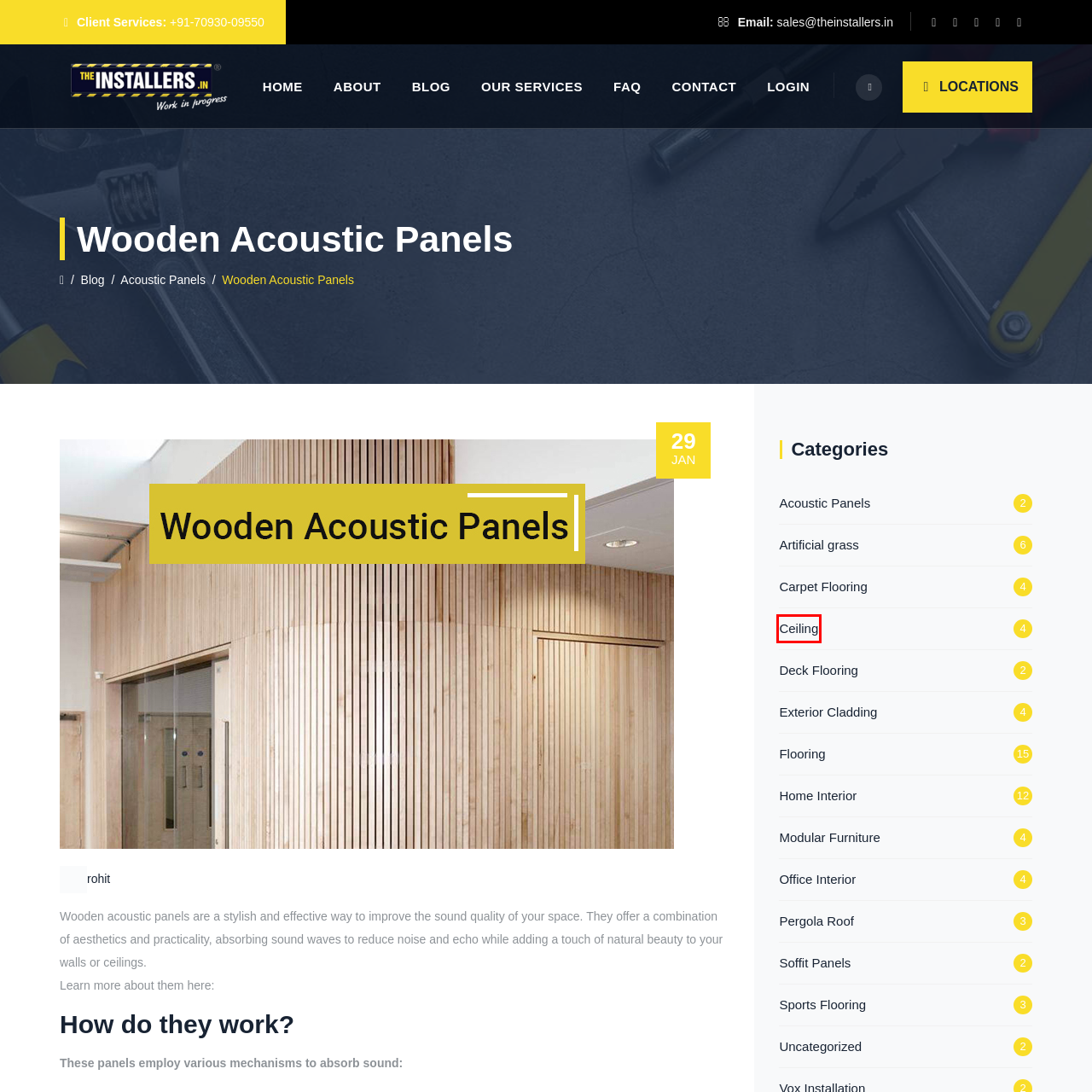You are given a screenshot of a webpage within which there is a red rectangle bounding box. Please choose the best webpage description that matches the new webpage after clicking the selected element in the bounding box. Here are the options:
A. Login Form
B. A Leading Installation Company in Hyderabad | TheInstallers
C. The Complete Installation Guide | Blogs | TheInstallers
D. Installation services in Hyderabad | Professional Installers
E. Flooring Installation Services in India | TheInstallers
F. Office Interior - Theinstallers
G. Contact Us For Complete Installation Services-TheInstallers
H. Ceiling - Theinstallers

H